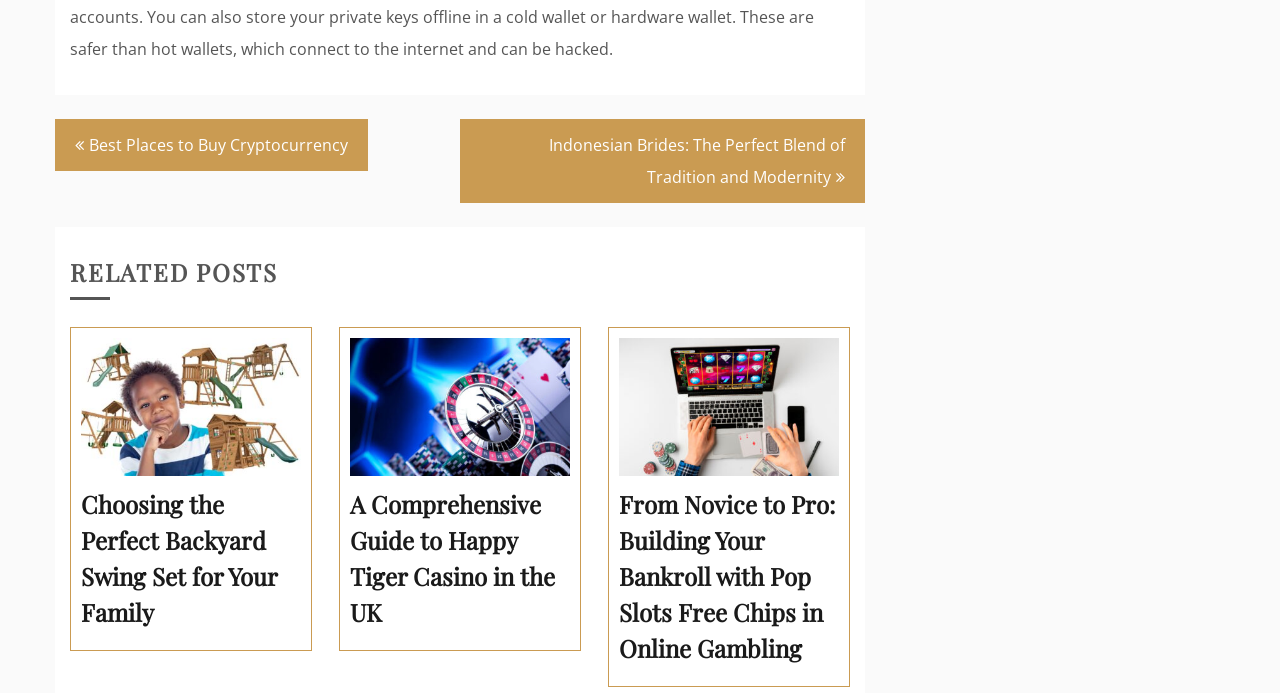How many related posts are there? From the image, respond with a single word or brief phrase.

3